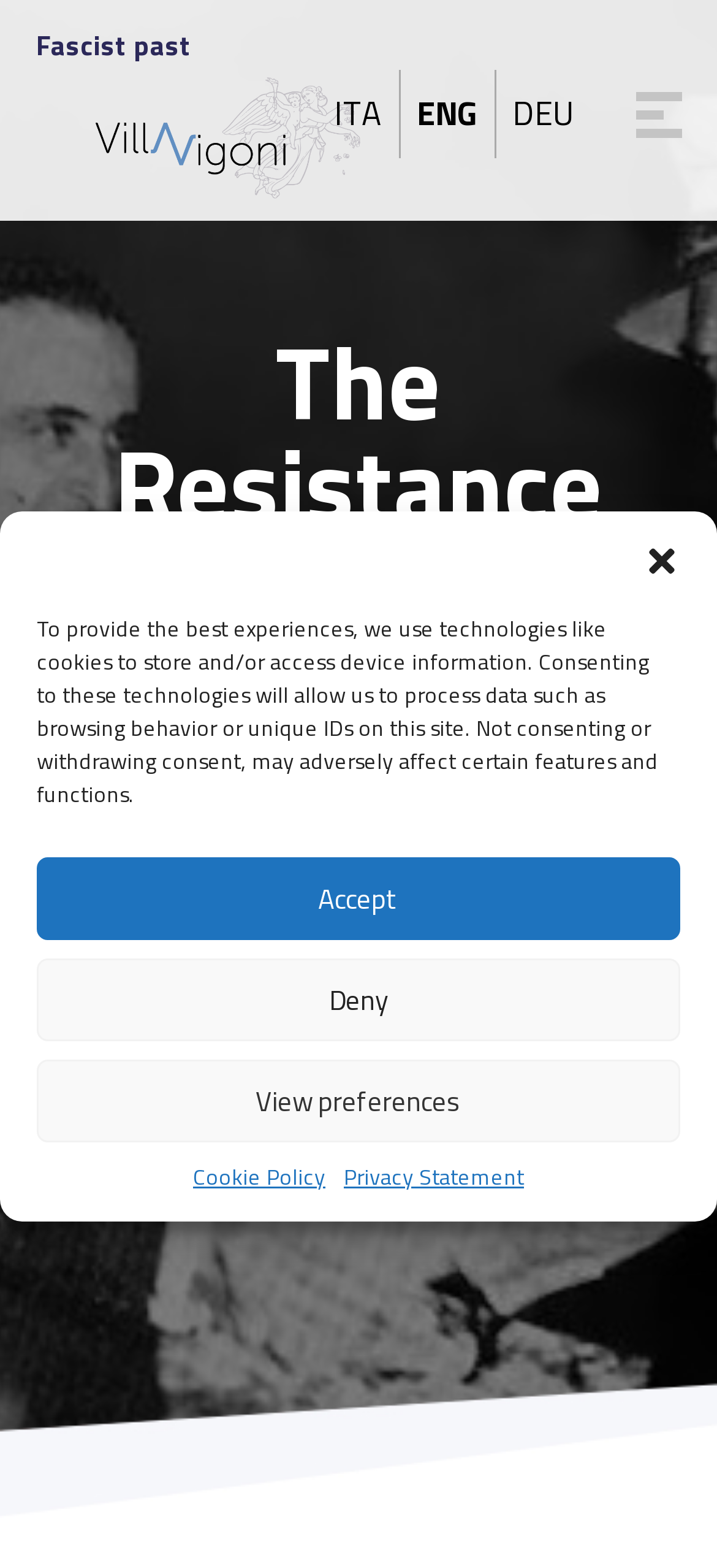Provide a single word or phrase answer to the question: 
How many buttons are in the cookie consent dialog?

4